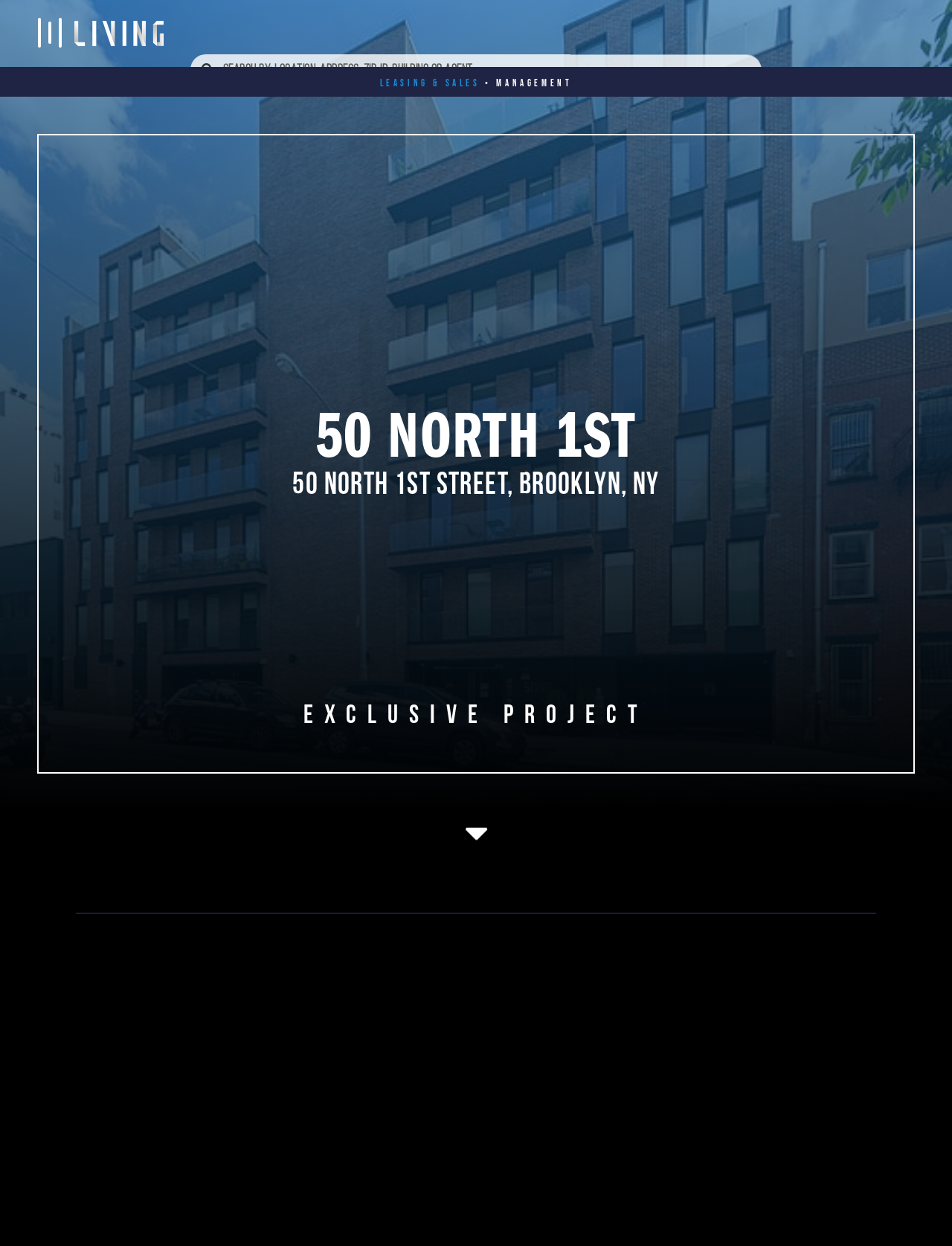Bounding box coordinates are specified in the format (top-left x, top-left y, bottom-right x, bottom-right y). All values are floating point numbers bounded between 0 and 1. Please provide the bounding box coordinate of the region this sentence describes: LEASING & SALES

[0.399, 0.062, 0.504, 0.072]